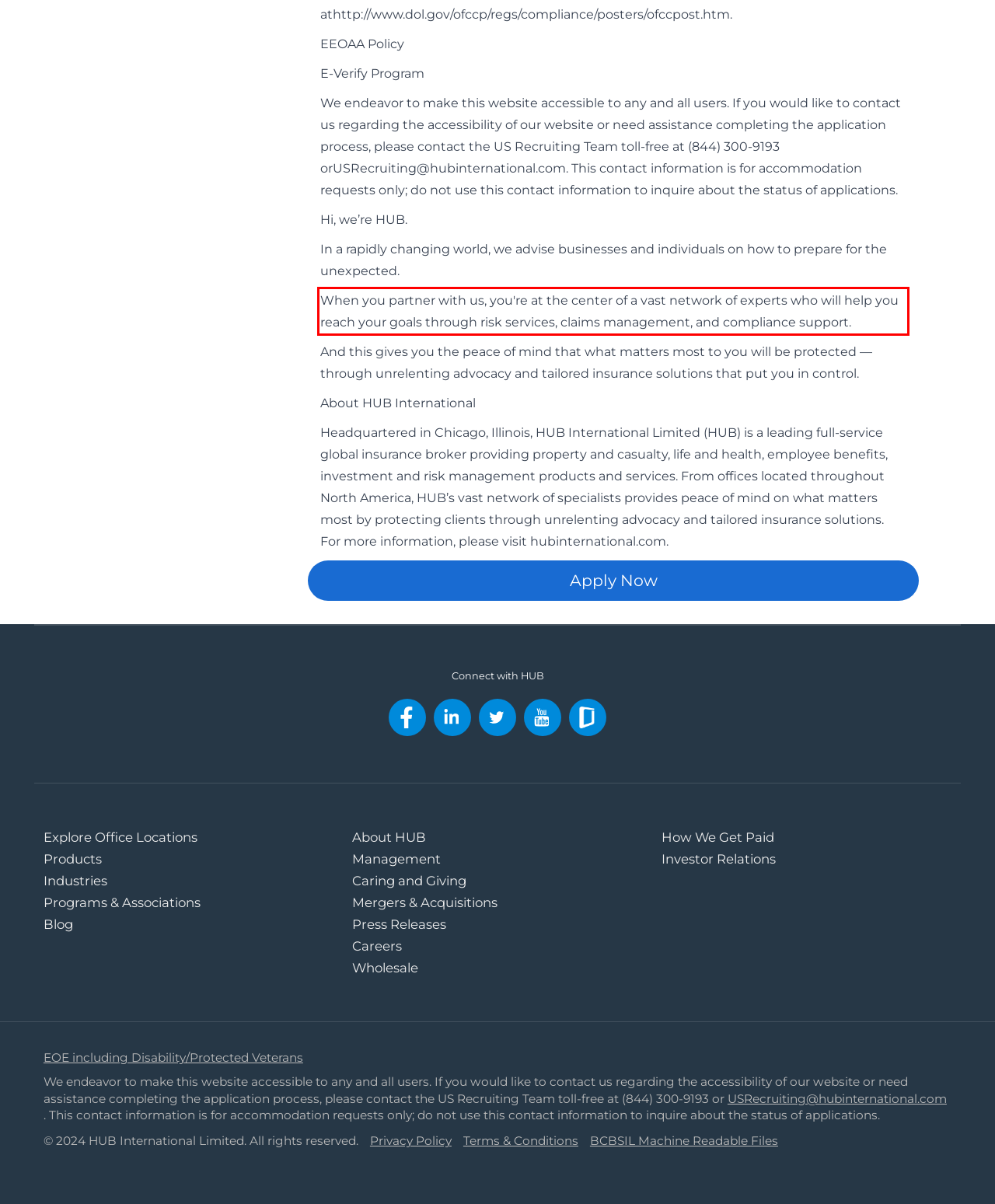You have a screenshot of a webpage with a red bounding box. Use OCR to generate the text contained within this red rectangle.

When you partner with us, you're at the center of a vast network of experts who will help you reach your goals through risk services, claims management, and compliance support.